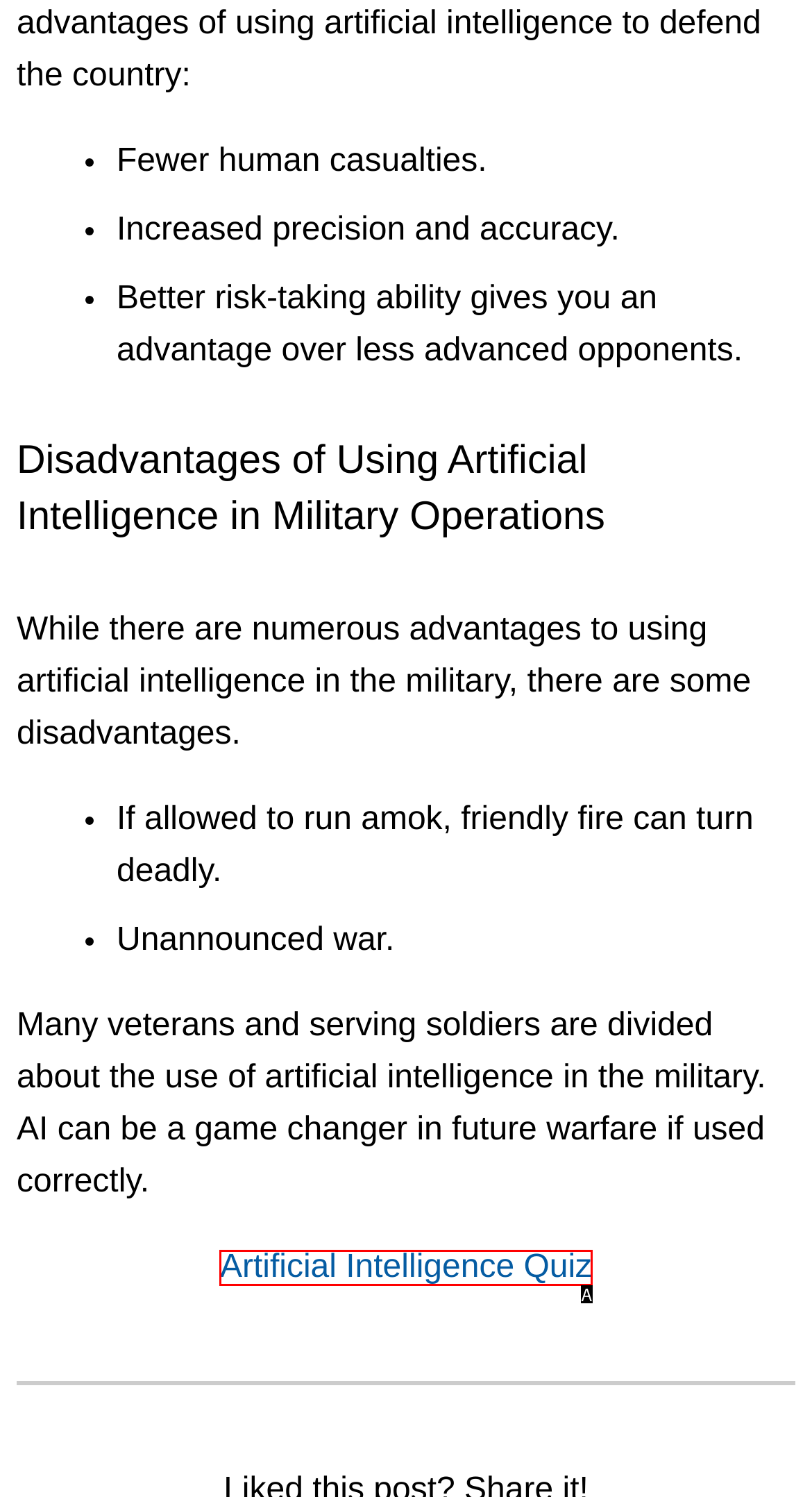Point out the HTML element that matches the following description: Artificial Intelligence Quiz
Answer with the letter from the provided choices.

A